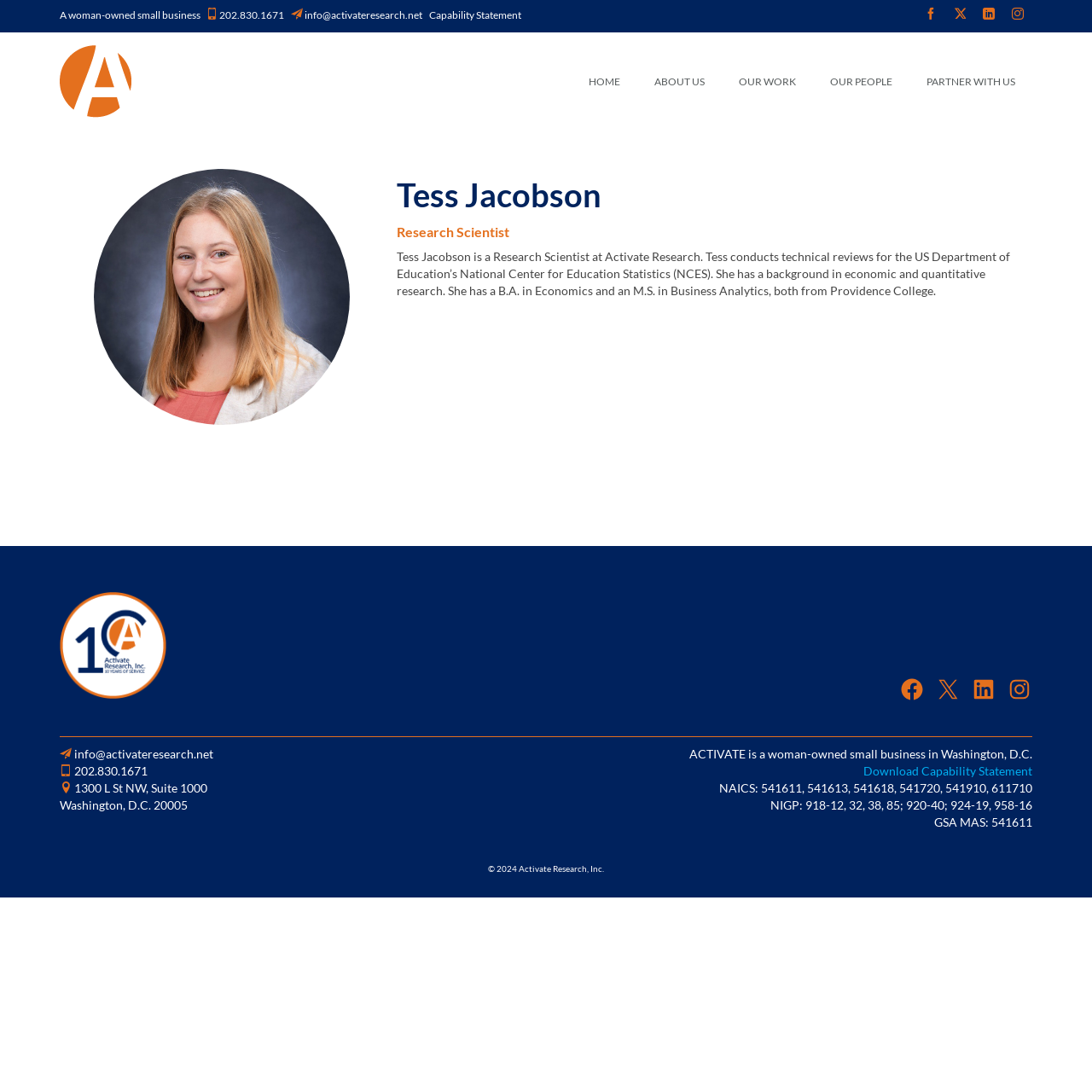Locate the bounding box coordinates of the area where you should click to accomplish the instruction: "Read more about 'Car Thefts and Personal Injury'".

None